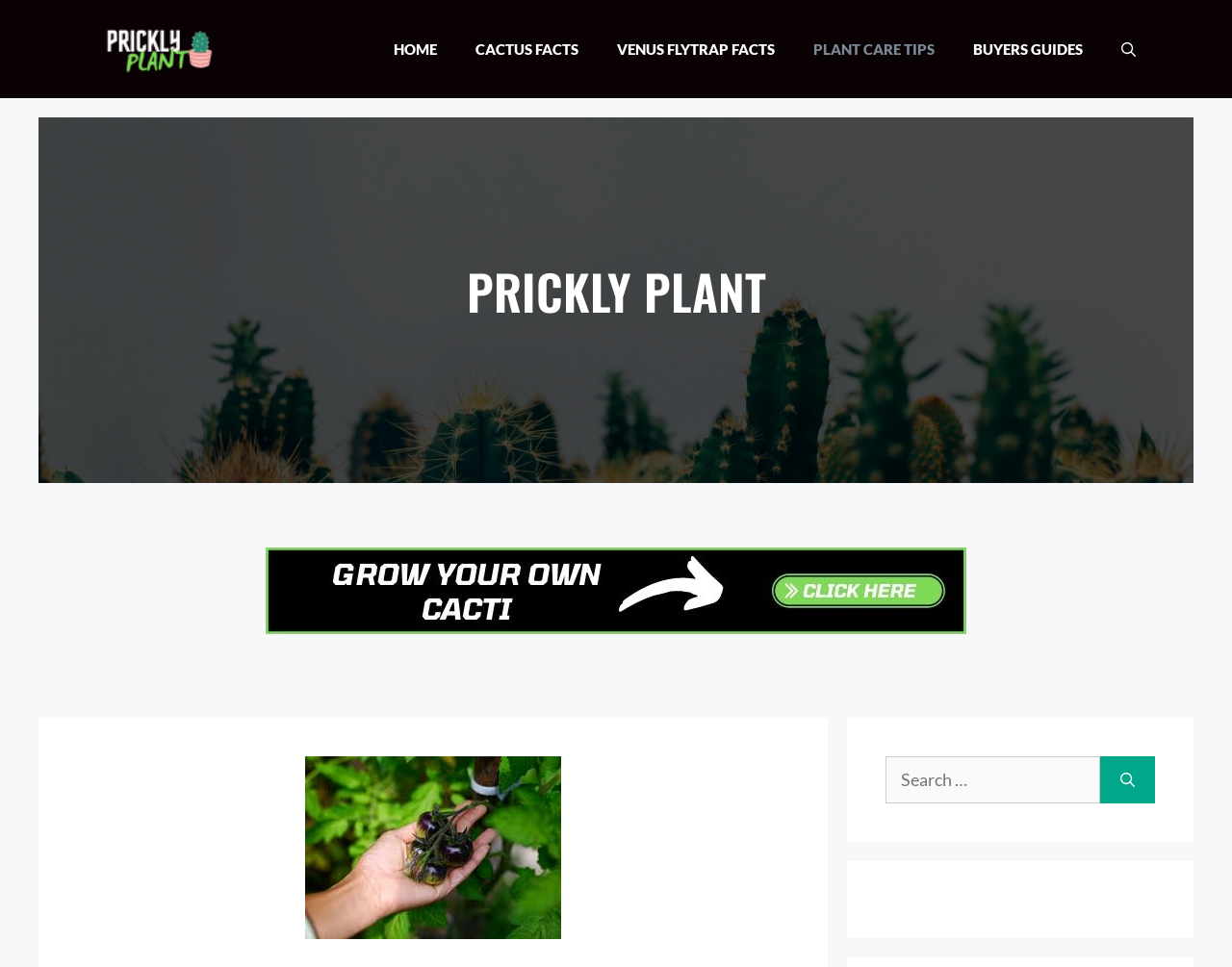Provide the bounding box coordinates of the HTML element described as: "alt="Prickly Plant"". The bounding box coordinates should be four float numbers between 0 and 1, i.e., [left, top, right, bottom].

[0.216, 0.597, 0.784, 0.619]